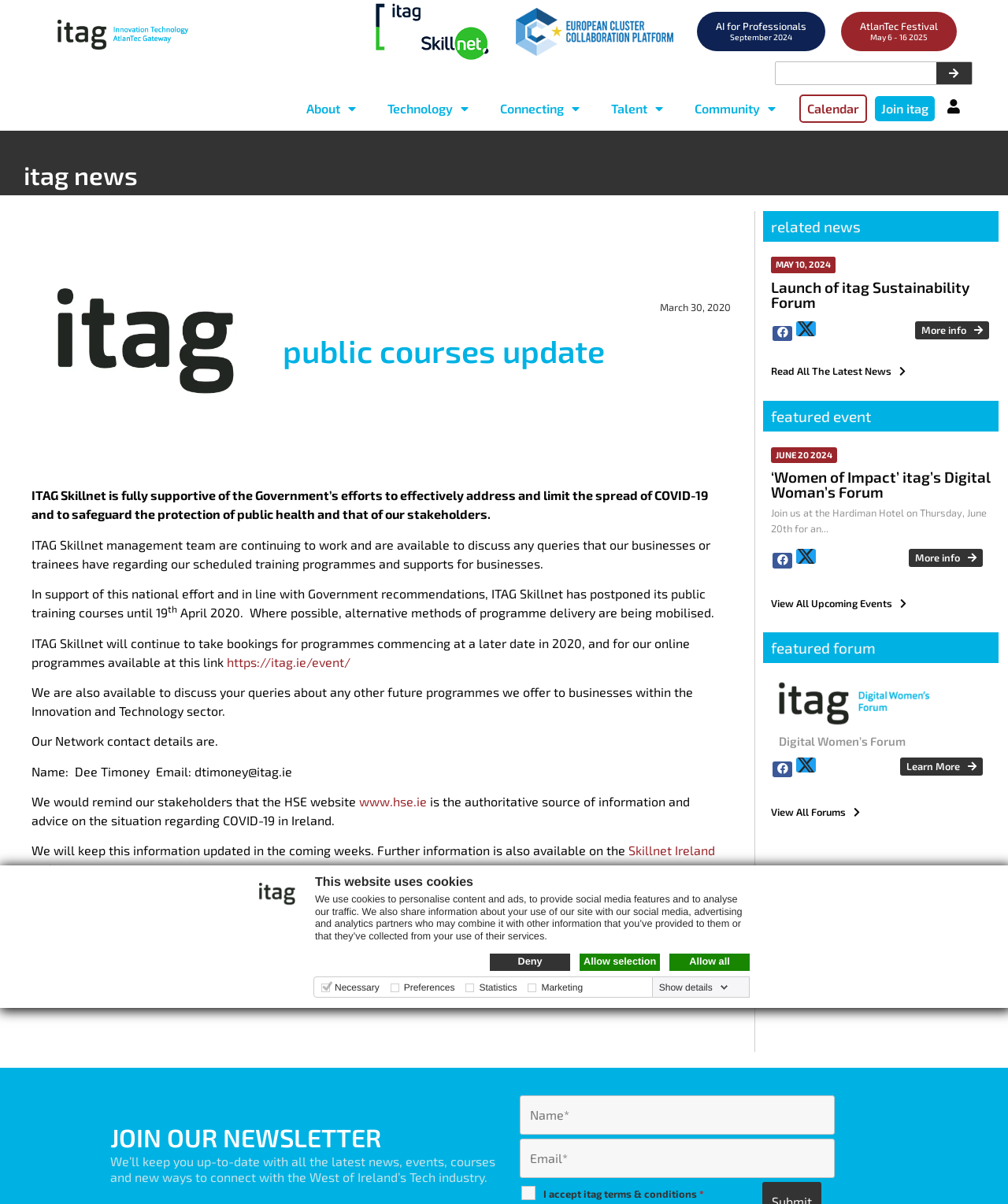Please predict the bounding box coordinates (top-left x, top-left y, bottom-right x, bottom-right y) for the UI element in the screenshot that fits the description: View All Upcoming Events

[0.757, 0.49, 0.907, 0.512]